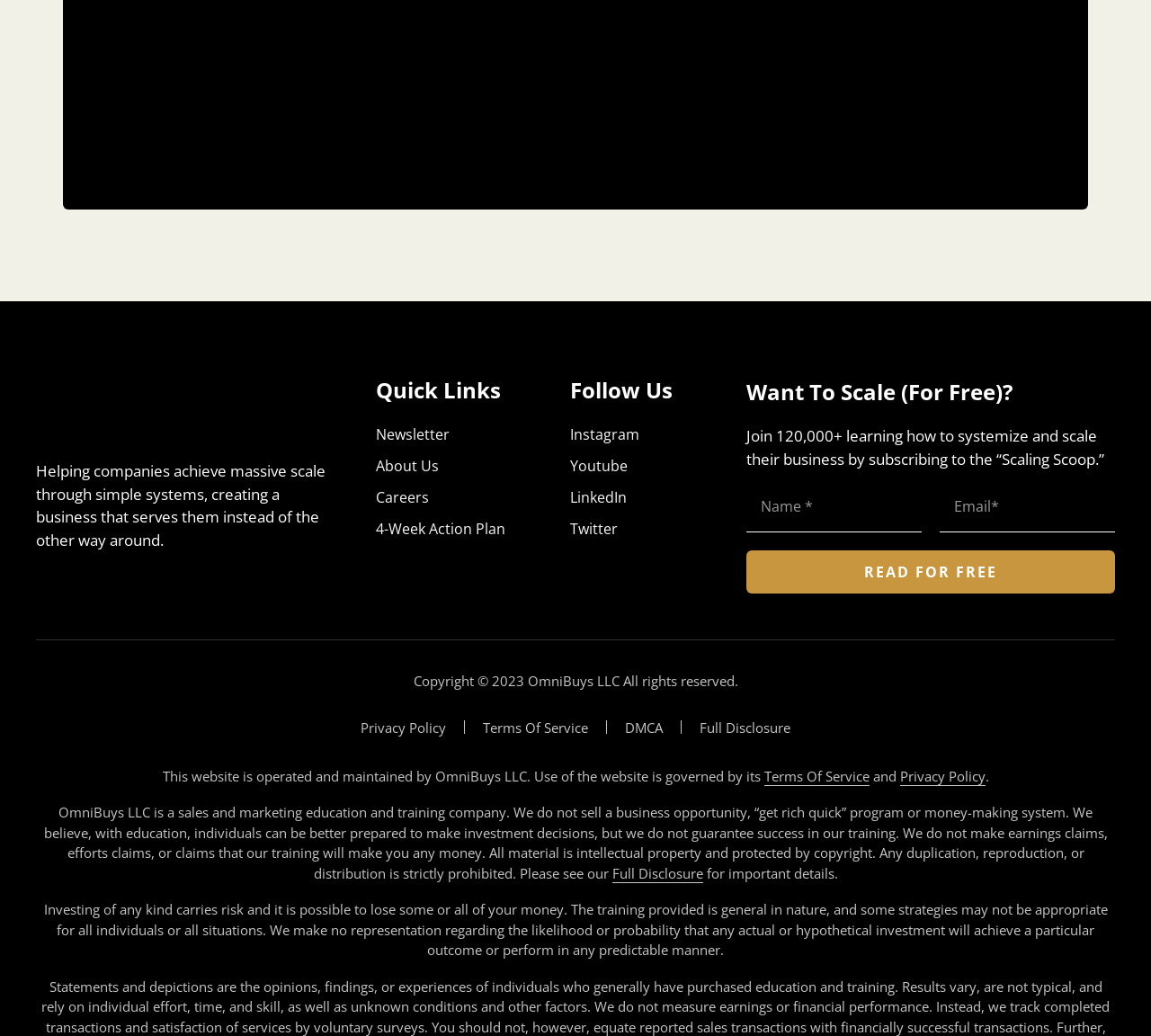Locate the bounding box coordinates of the clickable area to execute the instruction: "access BLOCK 1". Provide the coordinates as four float numbers between 0 and 1, represented as [left, top, right, bottom].

None